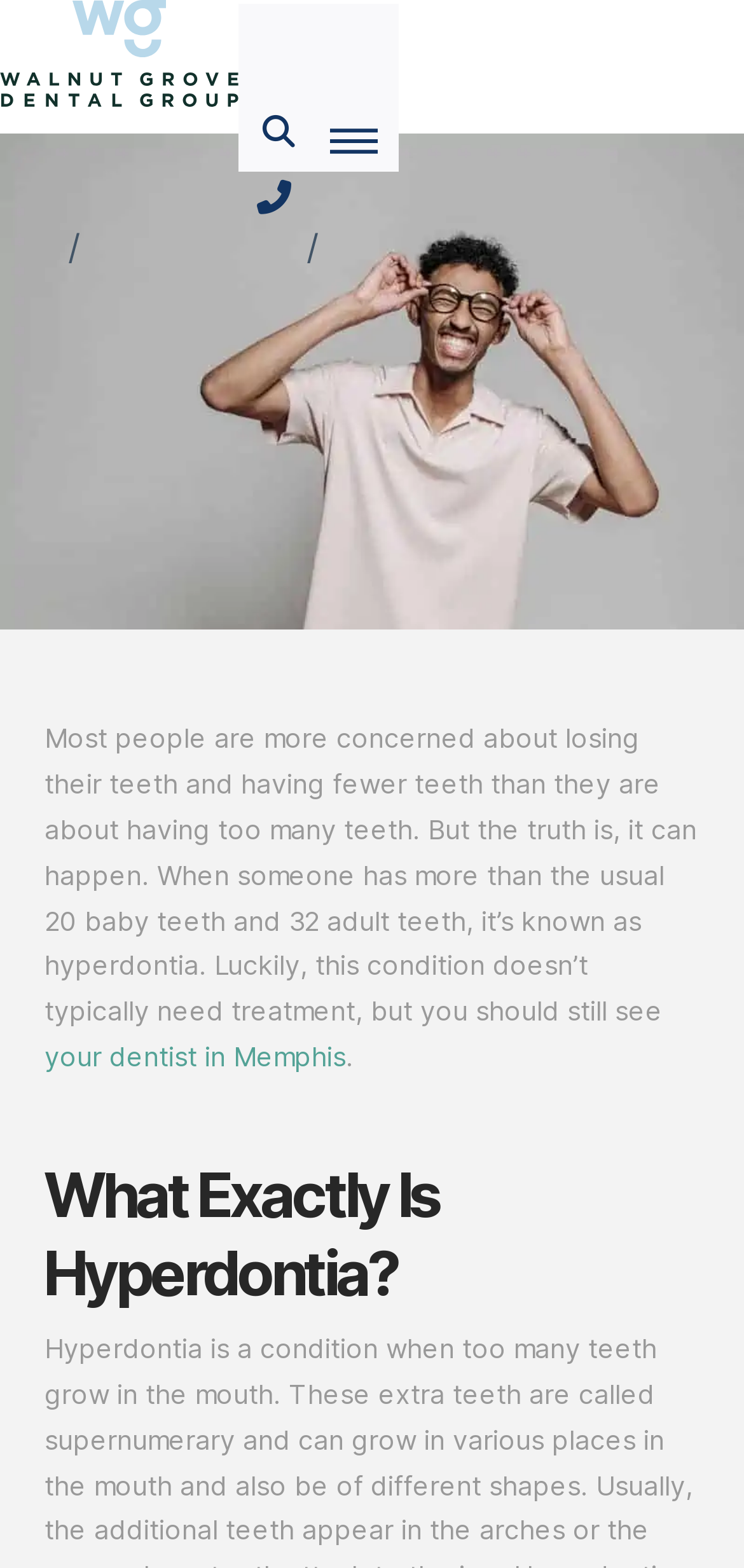What is recommended for someone with hyperdontia?
Based on the image, respond with a single word or phrase.

See a dentist